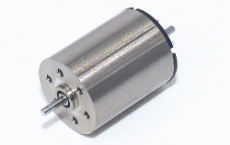Elaborate on all the key elements and details present in the image.

The image showcases a 16mm diameter, 20mm length, 12V coreless DC motor, identified by its compact and cylindrical shape. This type of motor is characterized by its sleek metal casing, which offers both durability and efficient heat dissipation. It features a shaft protruding from one end, designed to facilitate various applications in robotics, model making, and other electrical devices. Coreless motors are known for their lightweight design and high performance, making them a popular choice for precision tasks where reliability and speed are crucial. This particular model highlights the motor's engineering, potentially providing customizable options regarding voltage and torque to meet specific needs.